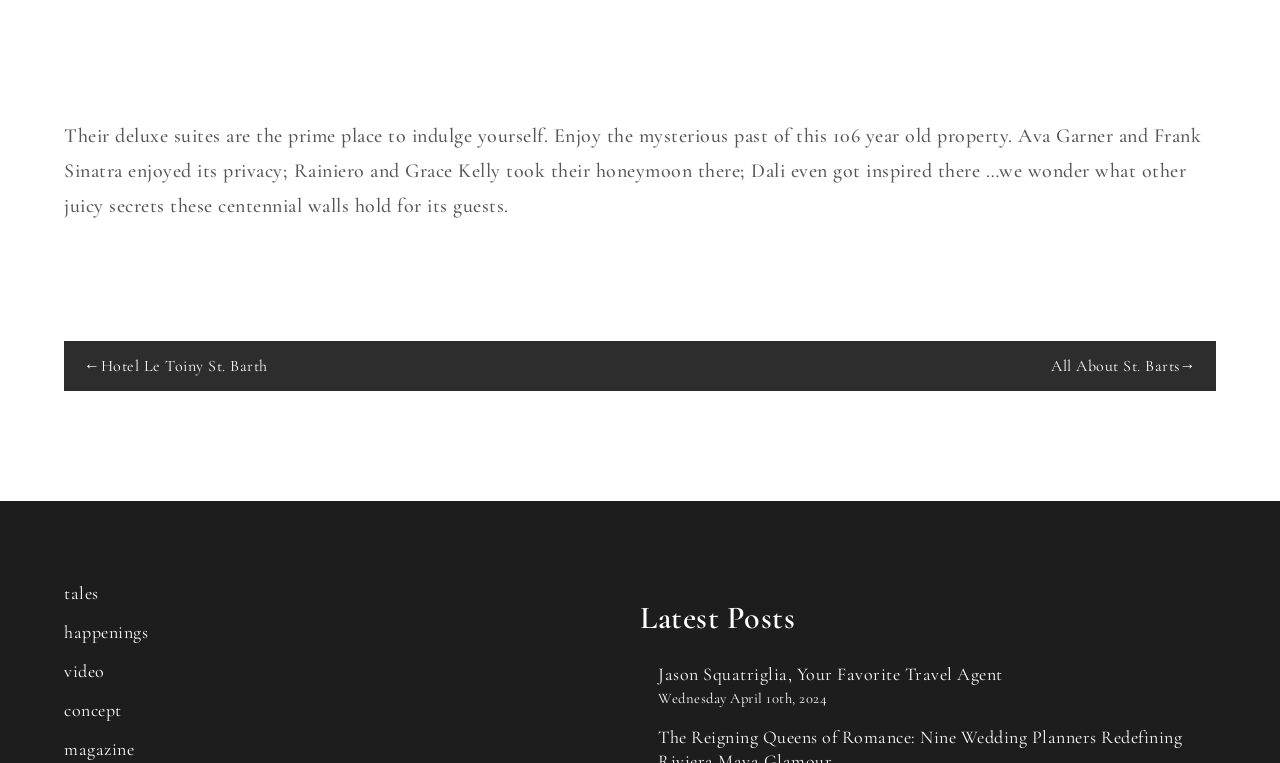Locate the bounding box coordinates of the area where you should click to accomplish the instruction: "go to previous post".

[0.066, 0.466, 0.209, 0.492]